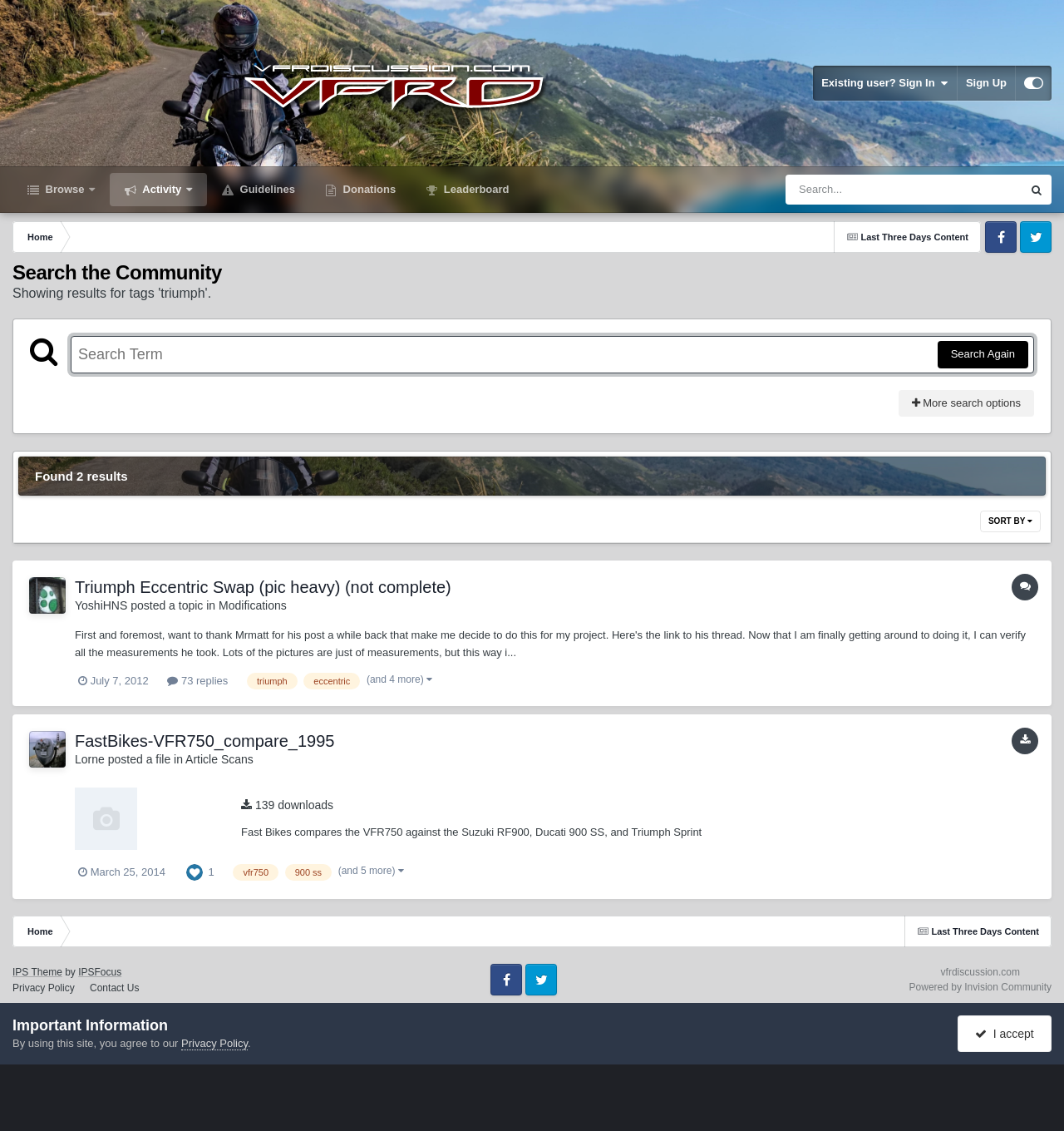Please specify the coordinates of the bounding box for the element that should be clicked to carry out this instruction: "View Disclaimer". The coordinates must be four float numbers between 0 and 1, formatted as [left, top, right, bottom].

None